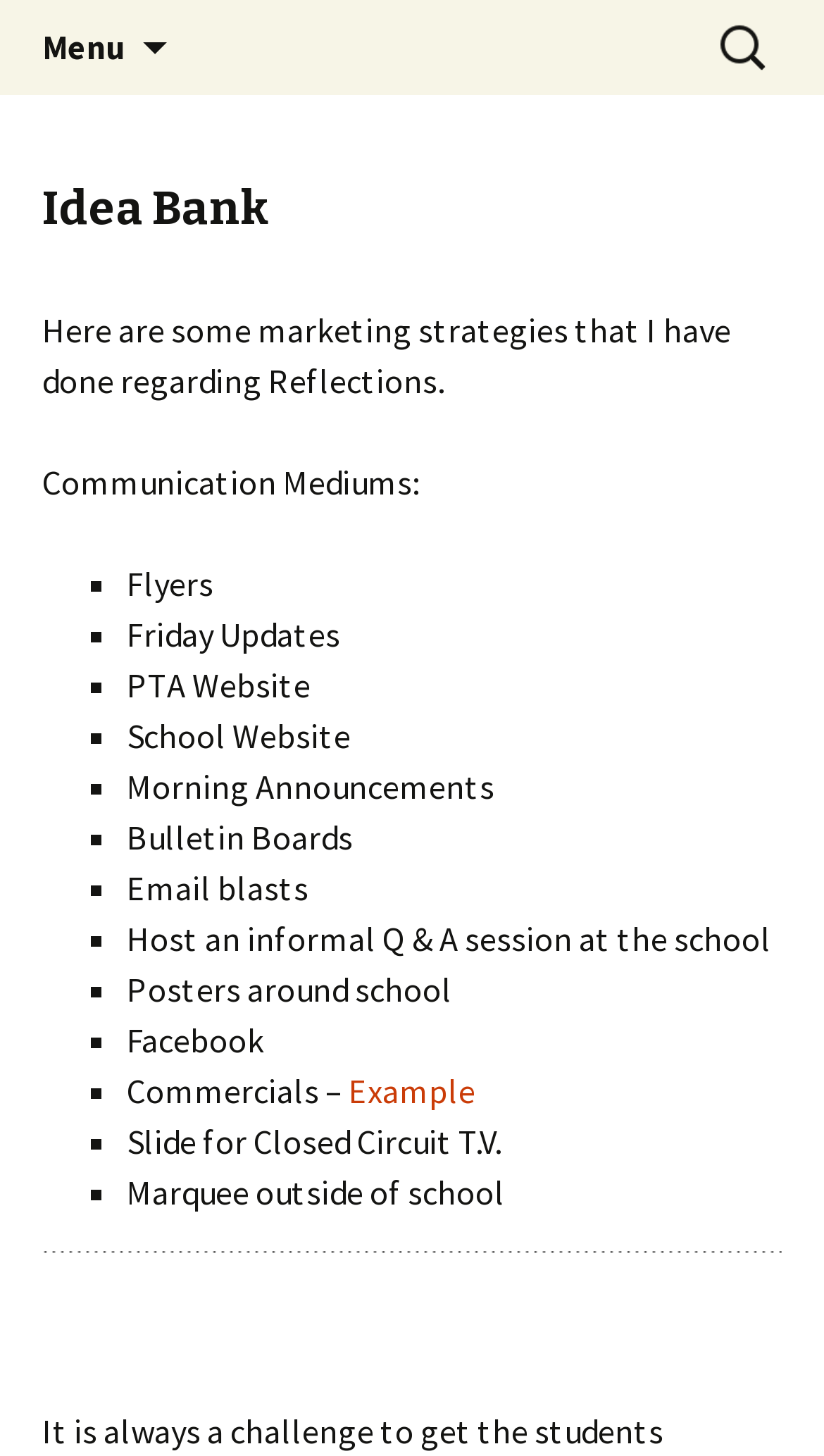Please give a concise answer to this question using a single word or phrase: 
What is the name of the idea bank?

Idea Bank